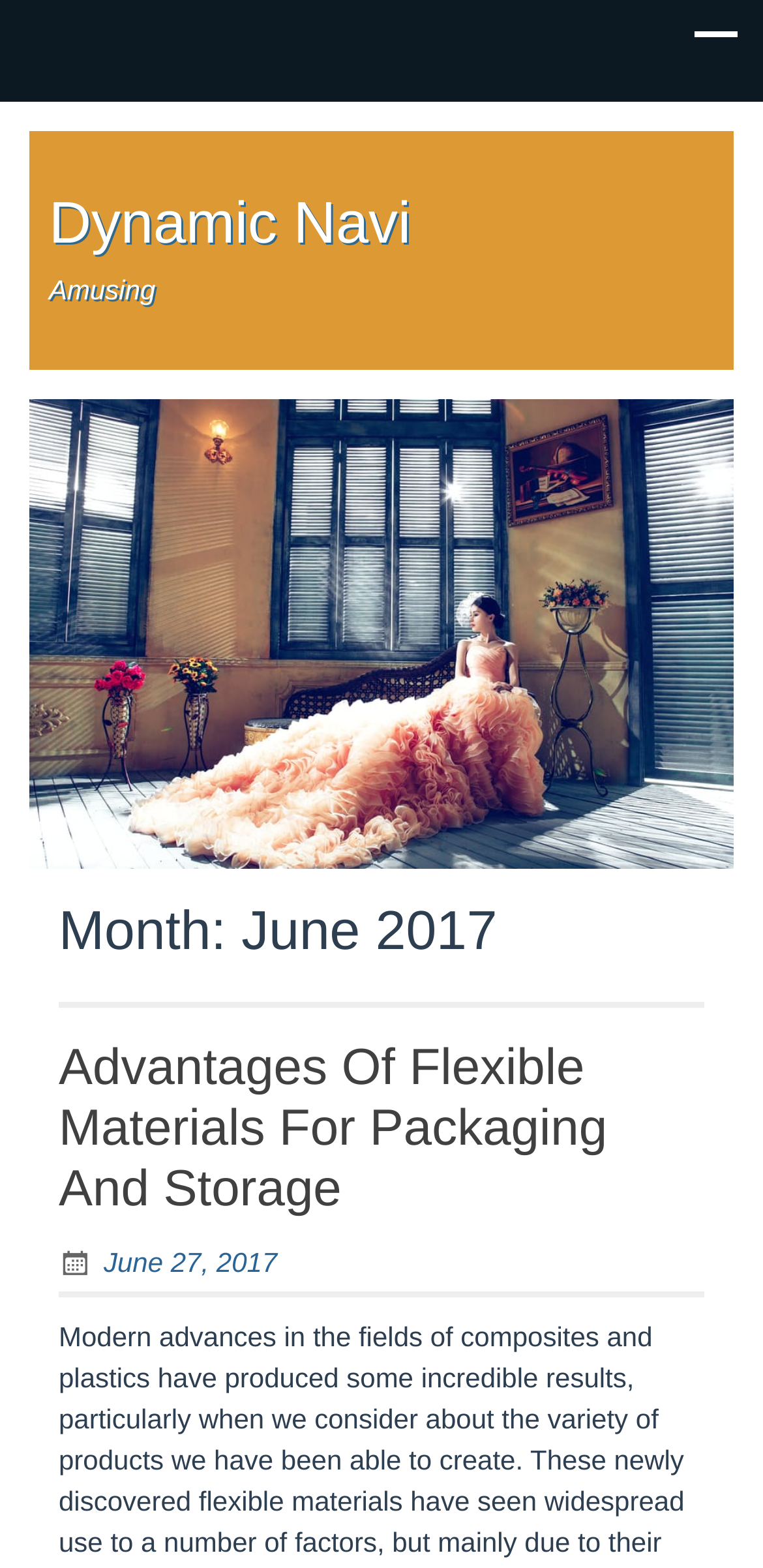Find the bounding box of the UI element described as follows: "Dynamic Navi".

[0.064, 0.122, 0.539, 0.163]